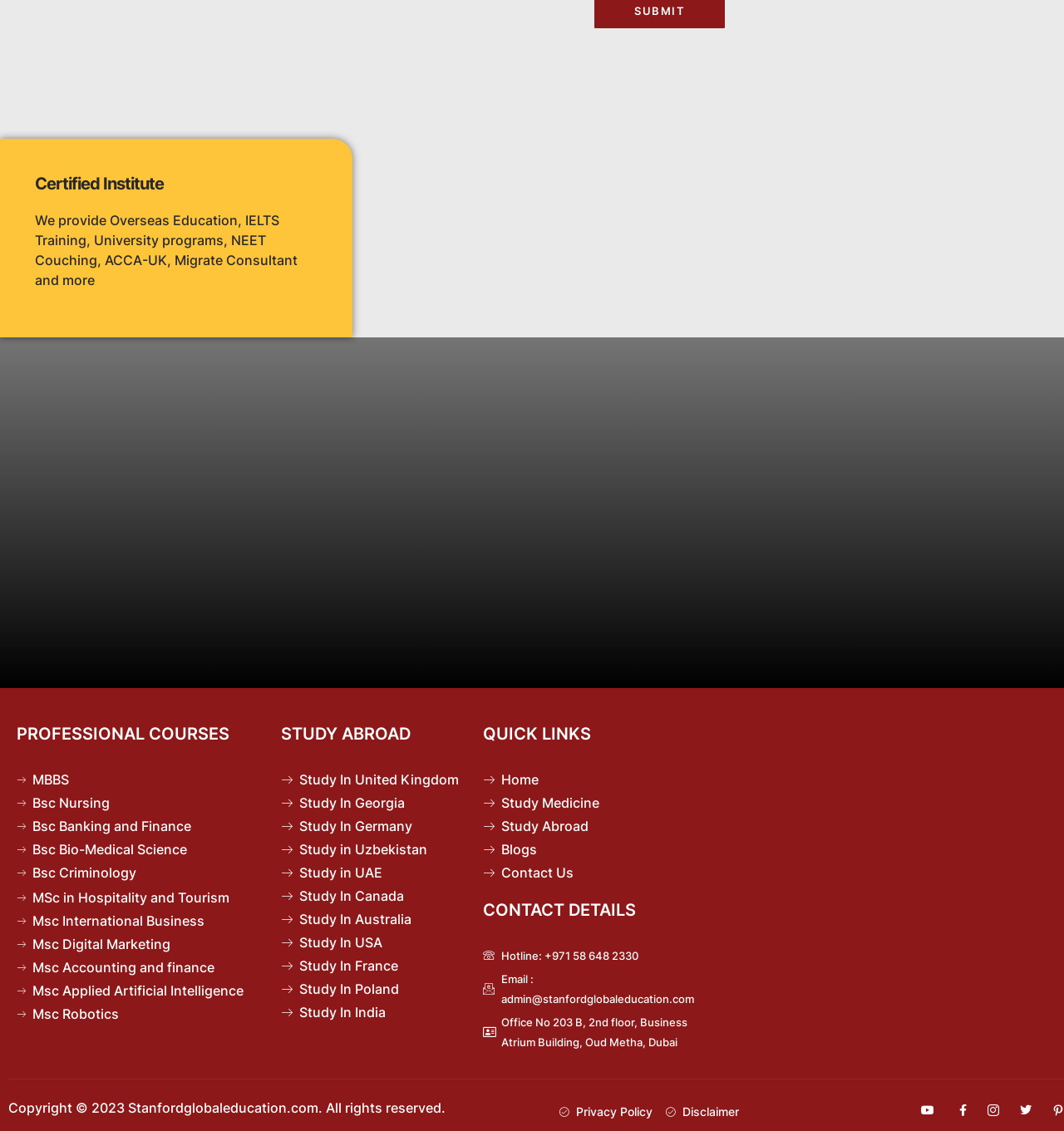Where can students study abroad?
From the image, provide a succinct answer in one word or a short phrase.

United Kingdom, Georgia, etc.